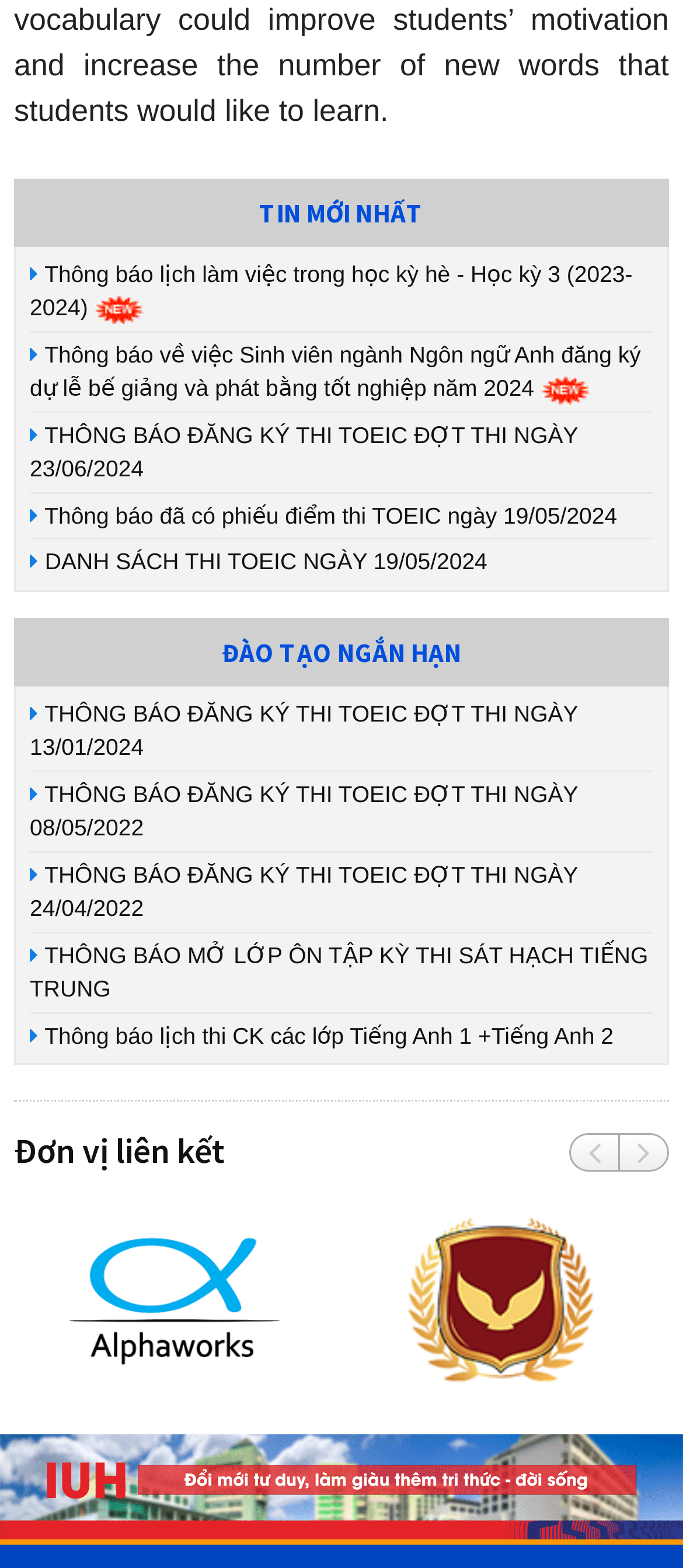Answer the following in one word or a short phrase: 
What is the name of the third unit in the 'Đơn vị liên kết' section?

Microsoft